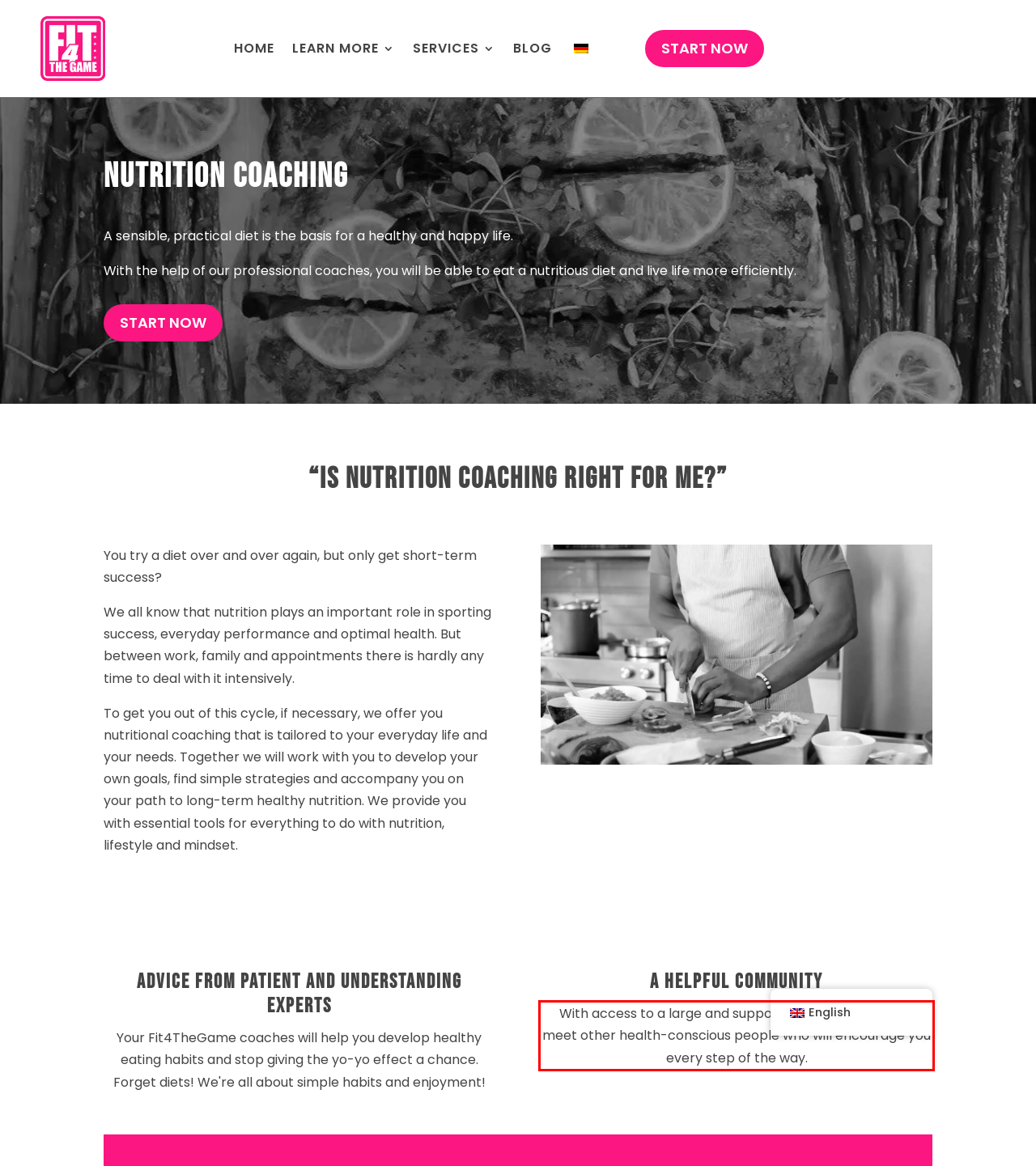Given a screenshot of a webpage with a red bounding box, extract the text content from the UI element inside the red bounding box.

With access to a large and supportive community, you'll meet other health-conscious people who will encourage you every step of the way.